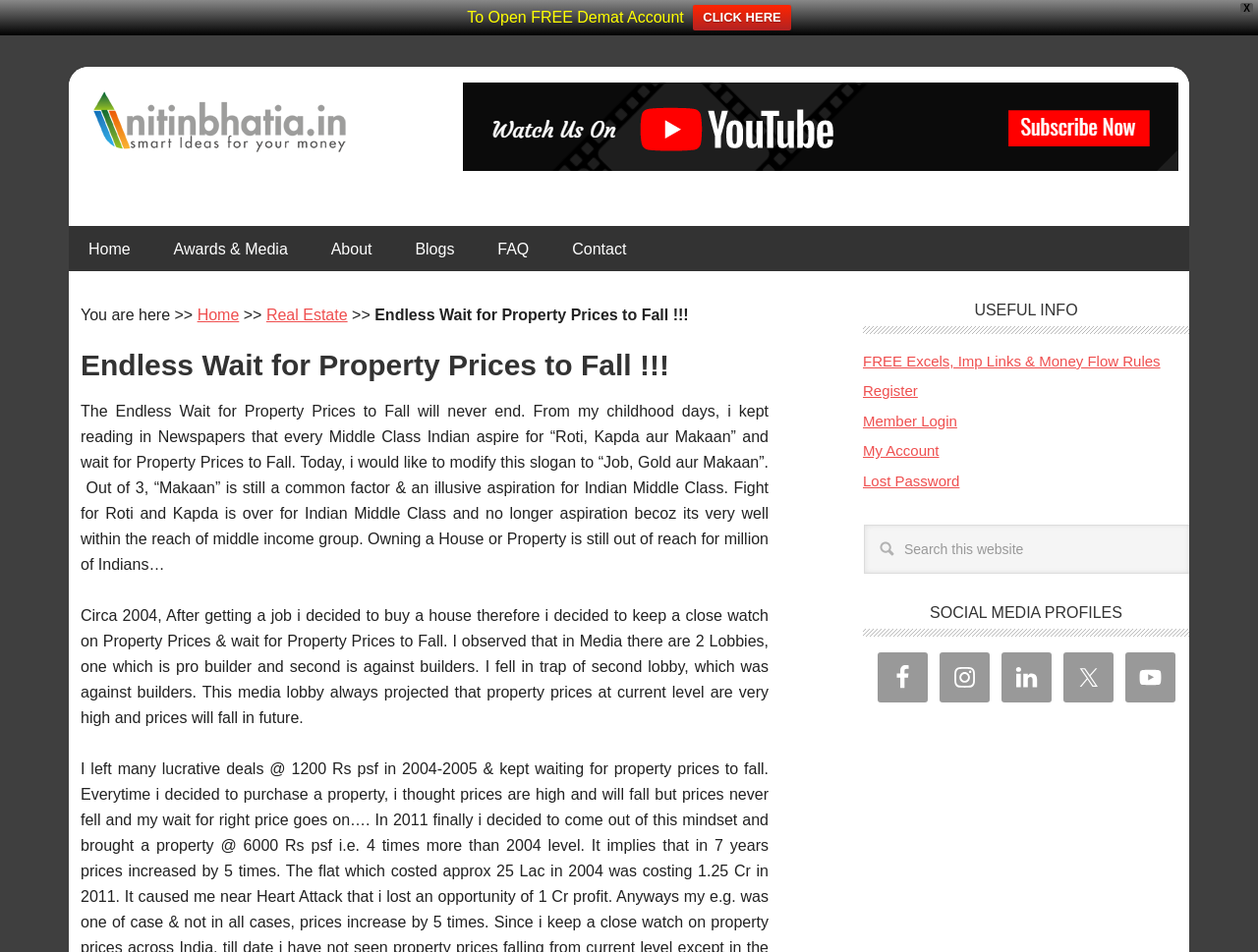Determine the bounding box coordinates of the clickable region to carry out the instruction: "Click on 'CLICK HERE' to open a free demat account".

[0.551, 0.005, 0.629, 0.032]